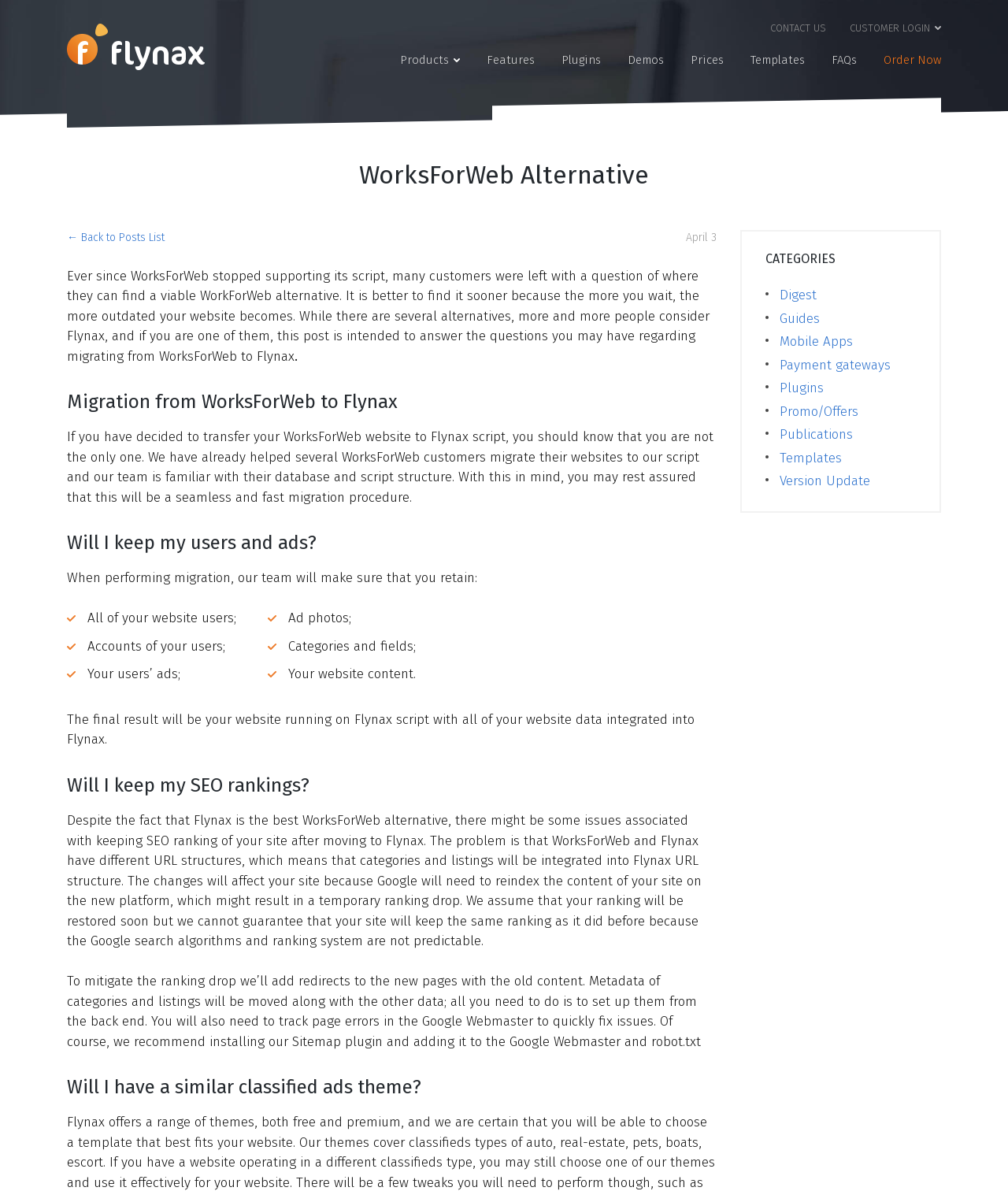What is the benefit of setting up metadata?
Answer the question with a single word or phrase by looking at the picture.

To mitigate ranking drop